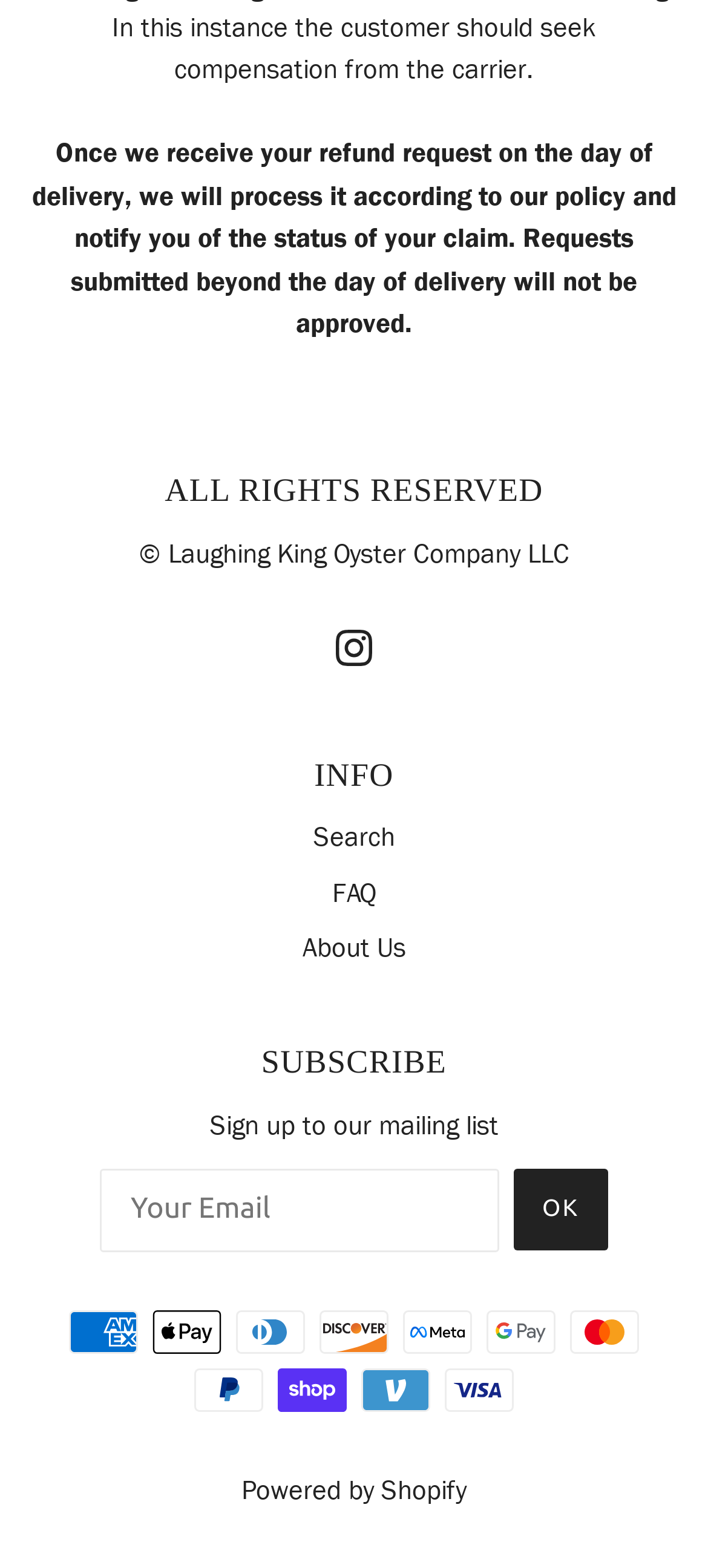What payment methods are accepted?
Using the image, answer in one word or phrase.

Multiple